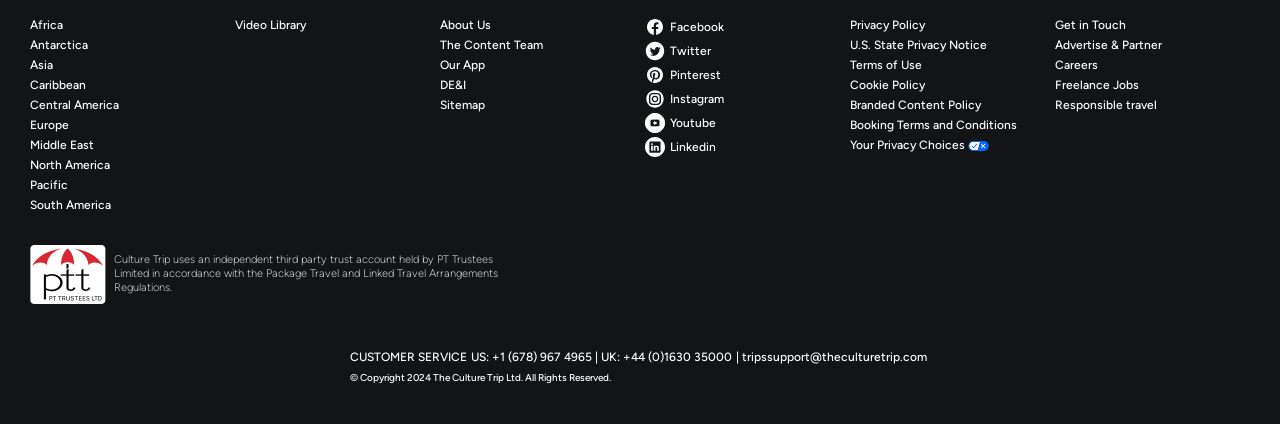Determine the bounding box coordinates of the clickable element to complete this instruction: "Download the iOS app". Provide the coordinates in the format of four float numbers between 0 and 1, [left, top, right, bottom].

[0.023, 0.81, 0.129, 0.905]